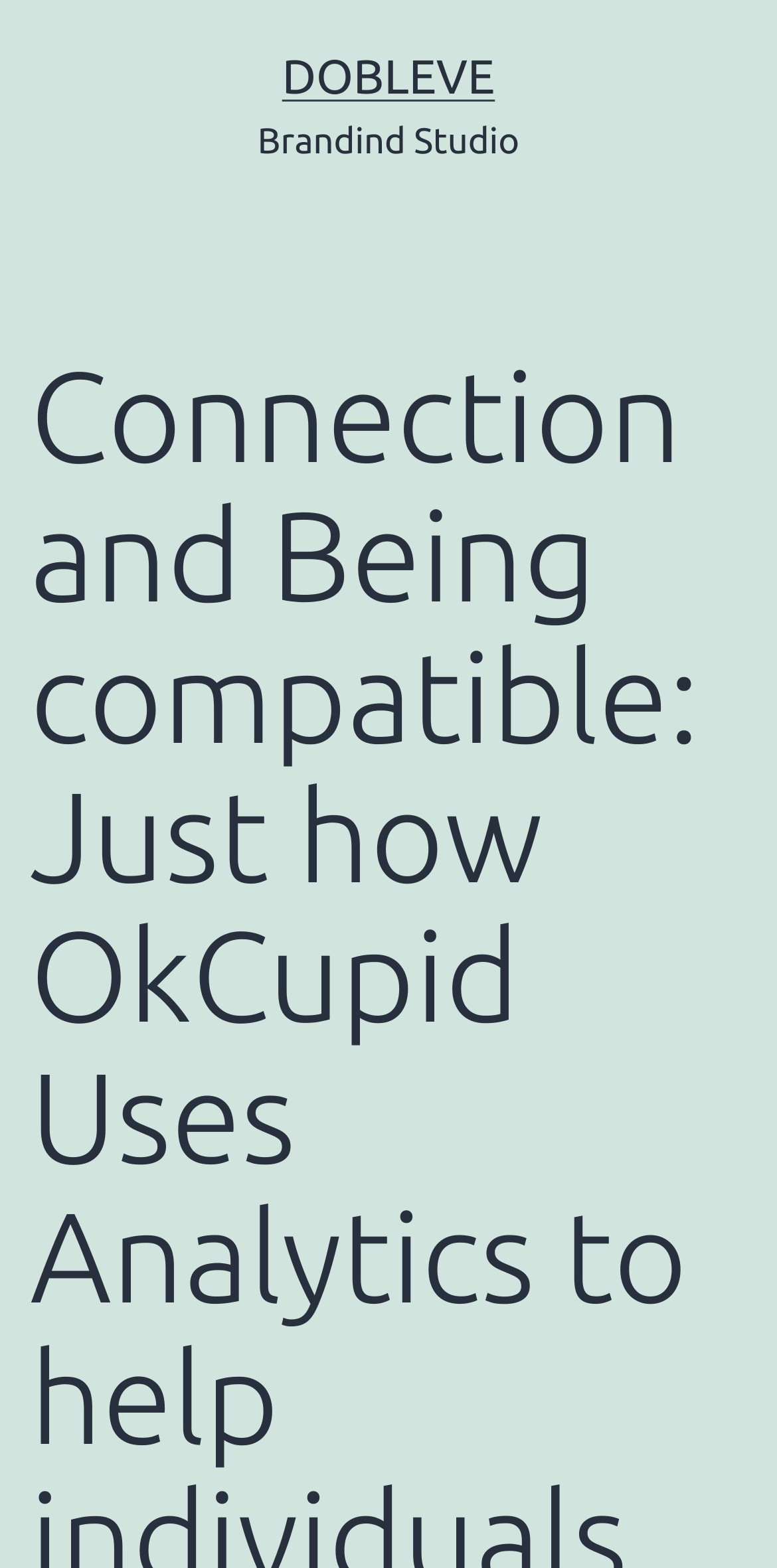Can you locate the main headline on this webpage and provide its text content?

Connection and Being compatible: Just how OkCupid Uses Analytics to help individuals Pick Love